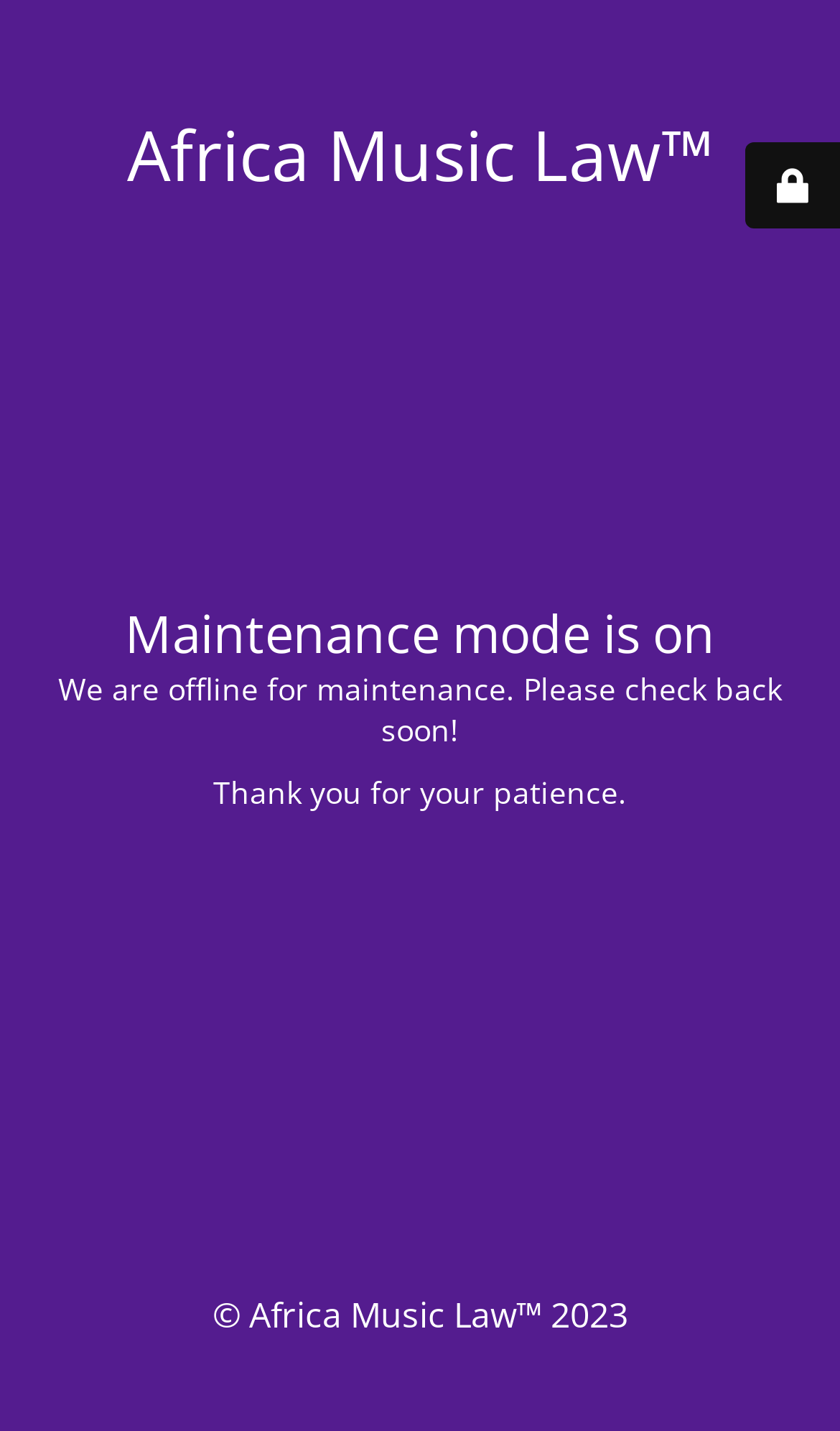Identify the title of the webpage and provide its text content.

Africa Music Law™